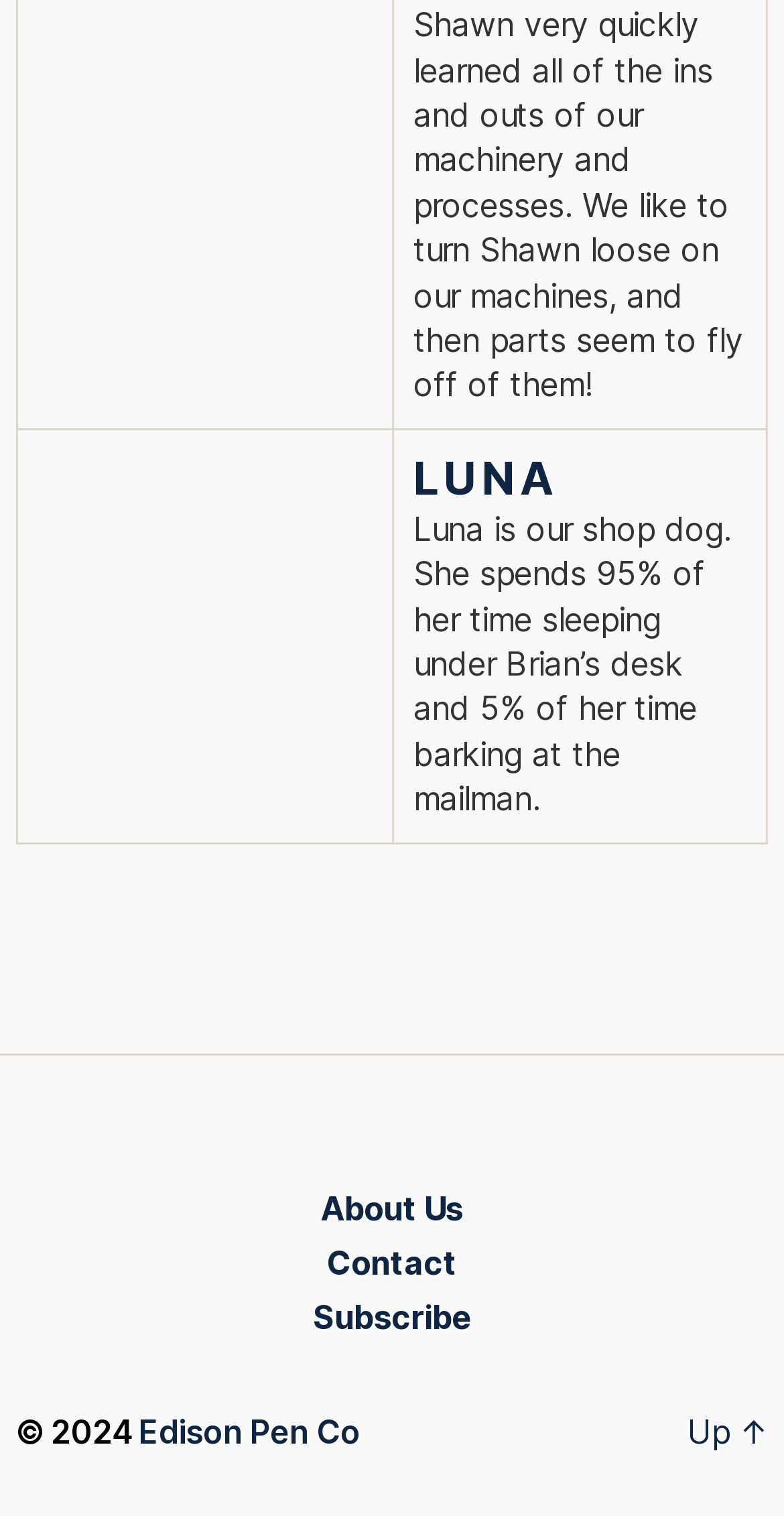Extract the bounding box coordinates of the UI element described: "Subscribe". Provide the coordinates in the format [left, top, right, bottom] with values ranging from 0 to 1.

[0.399, 0.855, 0.601, 0.881]